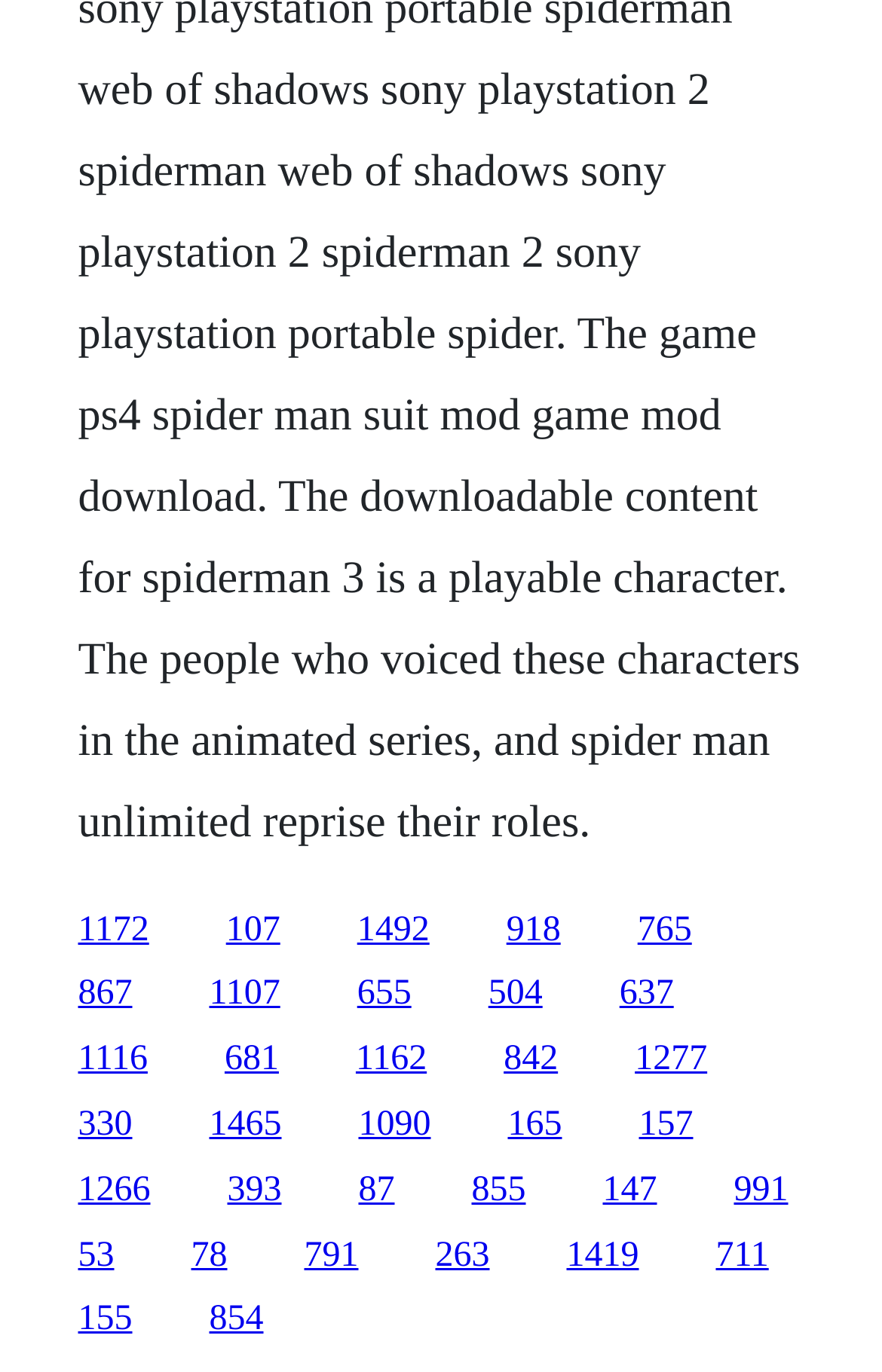Locate the bounding box coordinates of the area that needs to be clicked to fulfill the following instruction: "go to the fourth link". The coordinates should be in the format of four float numbers between 0 and 1, namely [left, top, right, bottom].

[0.574, 0.663, 0.636, 0.691]